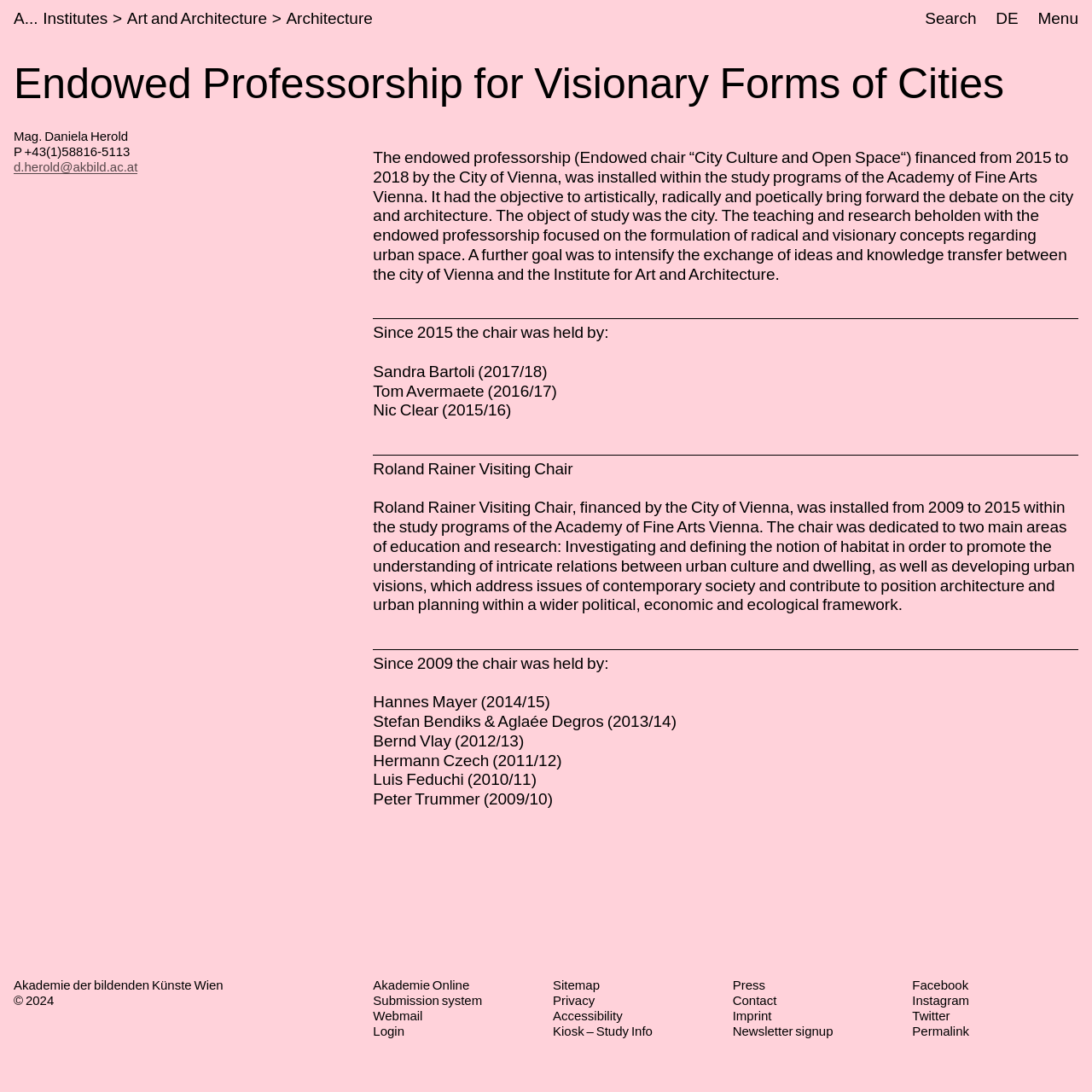Summarize the webpage with a detailed and informative caption.

The webpage is about the Endowed Professorship for Visionary Forms of Cities at the Academy of Fine Arts Vienna. At the top, there is a breadcrumb navigation menu with links to Institutes, Art and Architecture, and Architecture. Below this, there is a heading with the title of the professorship, followed by a paragraph of text describing the objectives and focus of the professorship.

On the left side, there is a menu with links to Search, DE, and Menu. The main content area is divided into sections, each with a heading and descriptive text. The first section describes the professorship, including its installation and objectives. The second section lists the holders of the chair since 2015, along with their names and years of tenure.

Below this, there is a section about the Roland Rainer Visiting Chair, which was installed from 2009 to 2015. This section also lists the holders of the chair since 2009. At the bottom of the page, there is a contact information section with the name, phone number, and email address of Mag. Daniela Herold.

The footer of the page contains links to various resources, including Akademie der bildenden Künste Wien, Akademie Online, Submission system, Webmail, Login, Sitemap, Privacy, Accessibility, Kiosk – Study Info, Press, Contact, Imprint, Newsletter signup, Facebook, Instagram, Twitter, and Permalink. There is also a copyright notice with the year 2024.